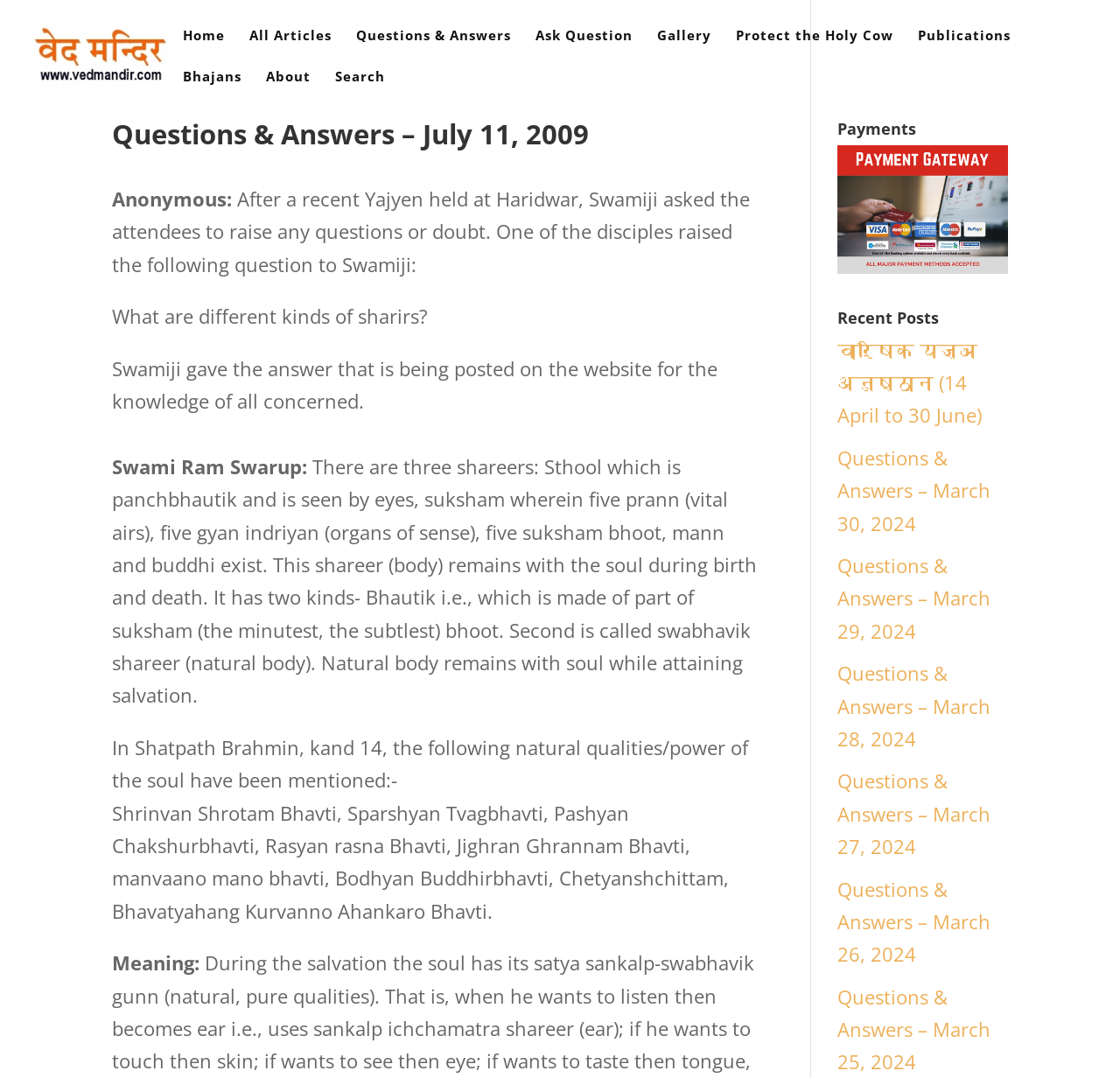Specify the bounding box coordinates of the area to click in order to execute this command: 'View 'Questions & Answers – March 30, 2024''. The coordinates should consist of four float numbers ranging from 0 to 1, and should be formatted as [left, top, right, bottom].

[0.747, 0.412, 0.884, 0.497]